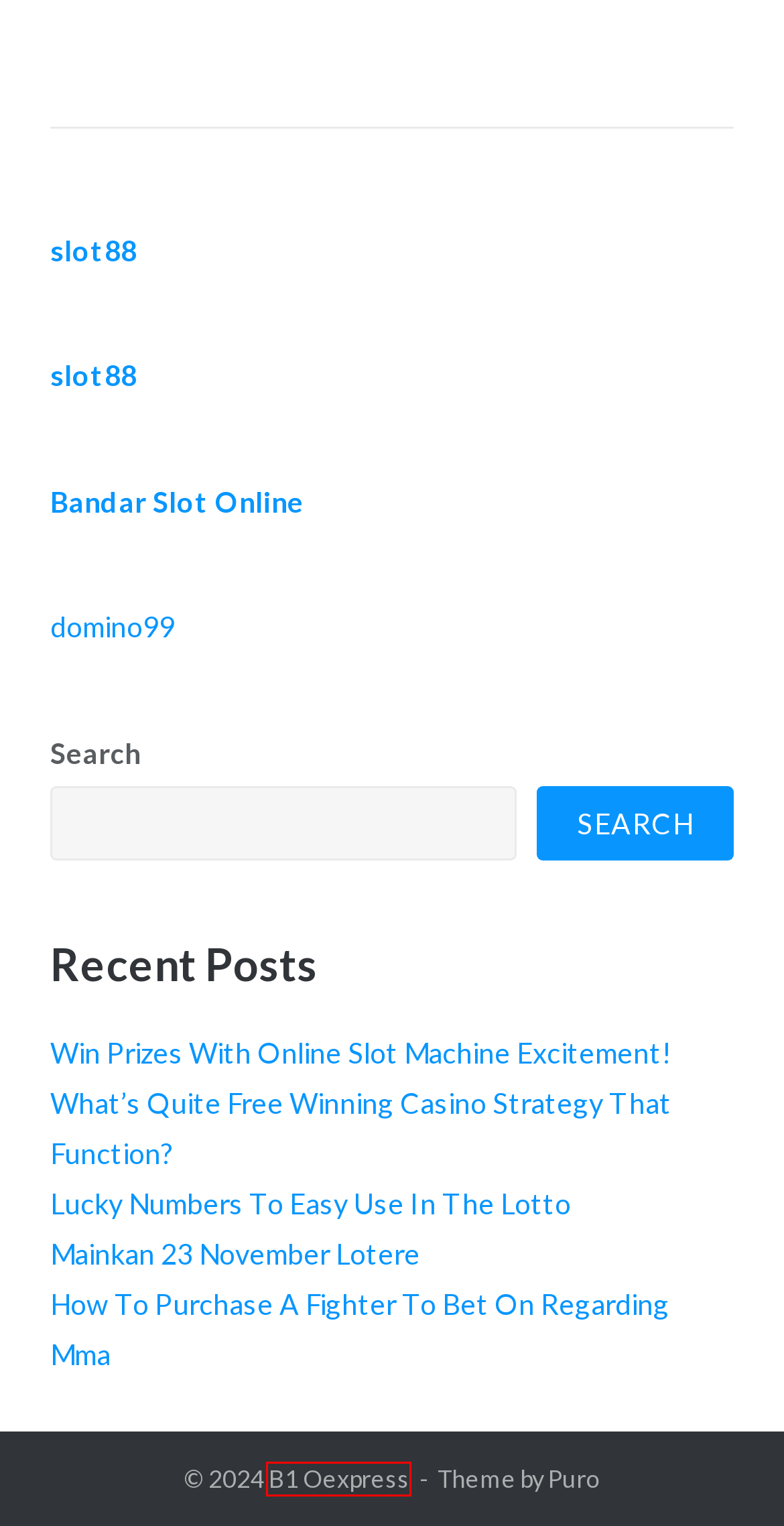You have been given a screenshot of a webpage, where a red bounding box surrounds a UI element. Identify the best matching webpage description for the page that loads after the element in the bounding box is clicked. Options include:
A. What’s Quite Free Winning Casino Strategy That Function? – B1 Oexpress
B. GOSLOT88: Asli Situs Judi Slot Online Kemenangan Maxwin Gacor Hari ini
C. The domain name domino99.live is for sale
D. ﻿Mainkan 23 November Lotere – B1 Oexpress
E. Lucky Numbers To Easy Use In The Lotto – B1 Oexpress
F. B1 Oexpress
G. Win Prizes With Online Slot Machine Excitement! – B1 Oexpress
H. How To Purchase A Fighter To Bet On Regarding Mma – B1 Oexpress

F